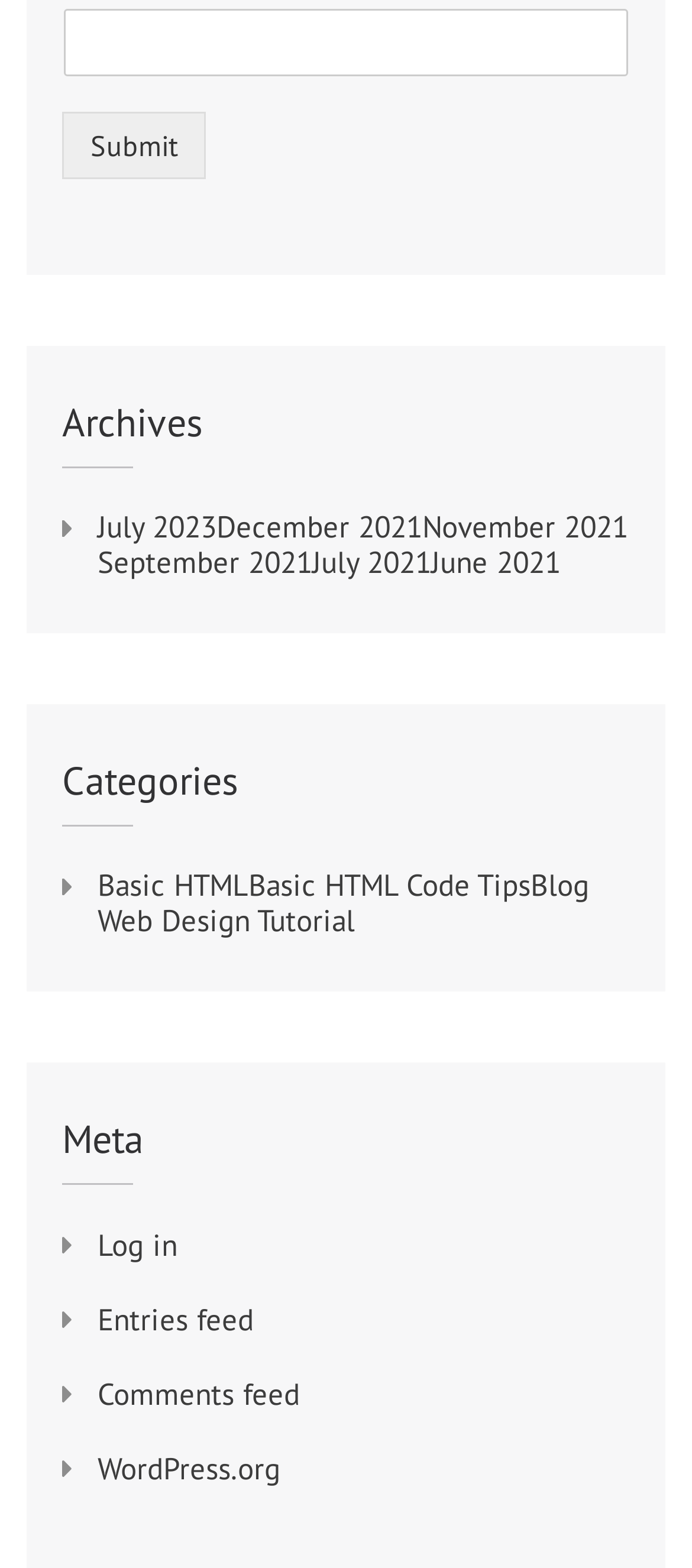How many links are under the 'Archives' heading?
Answer the question based on the image using a single word or a brief phrase.

5